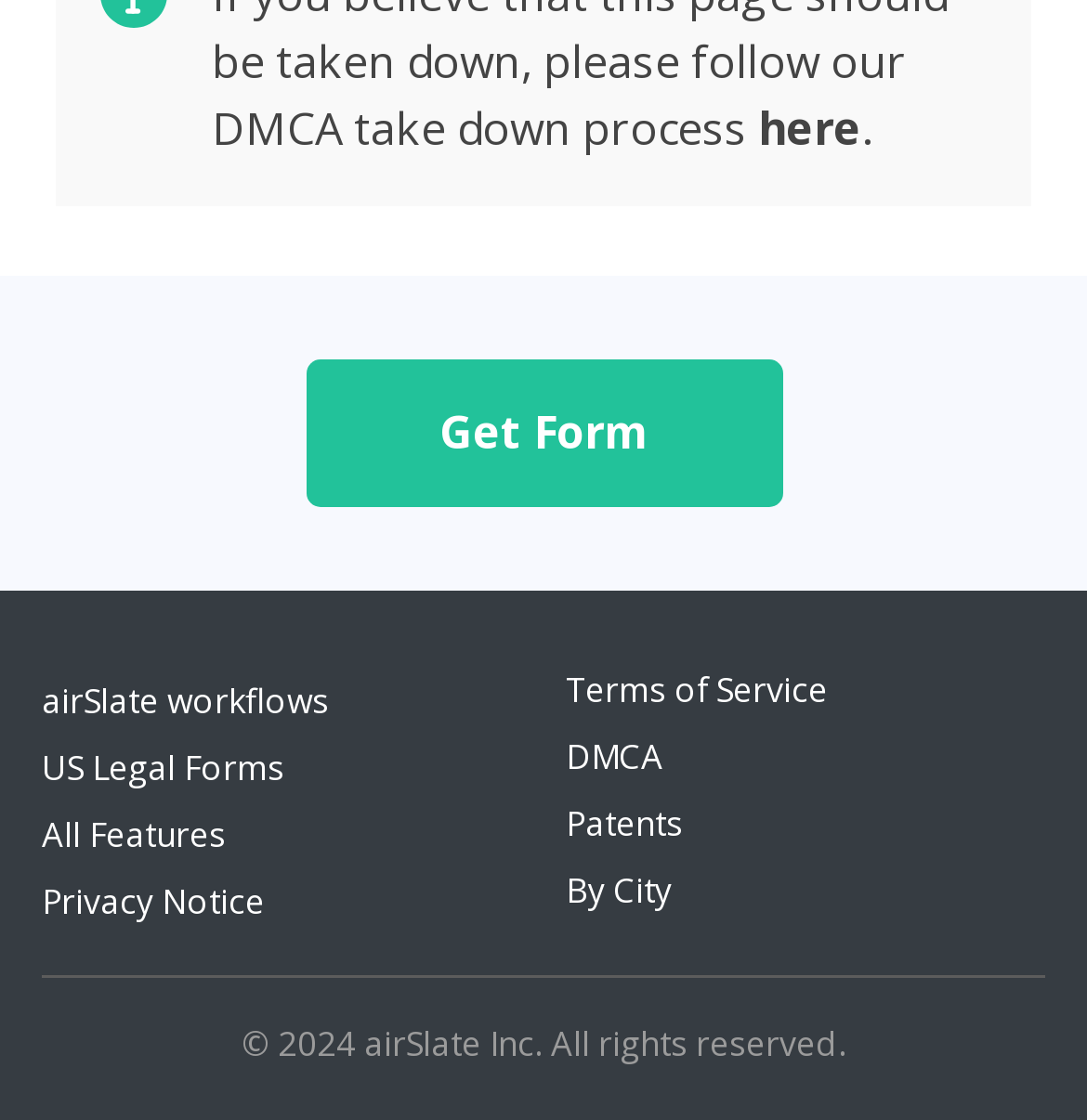How many columns of links are there in the footer section? Observe the screenshot and provide a one-word or short phrase answer.

2